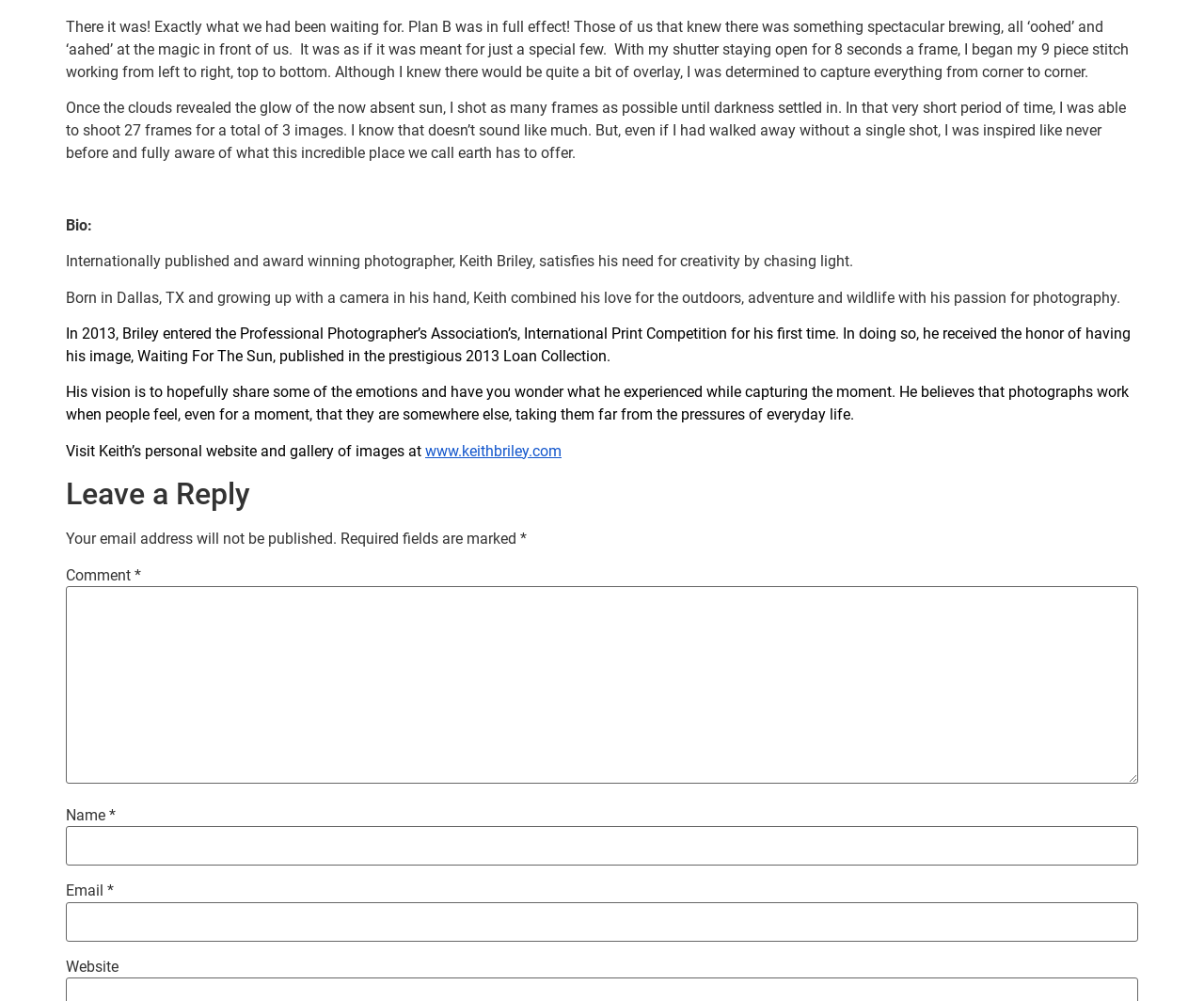What is the name of Keith Briley's personal website?
Can you offer a detailed and complete answer to this question?

The link to Keith Briley's personal website is provided at the bottom of the bio section, which is www.keithbriley.com.